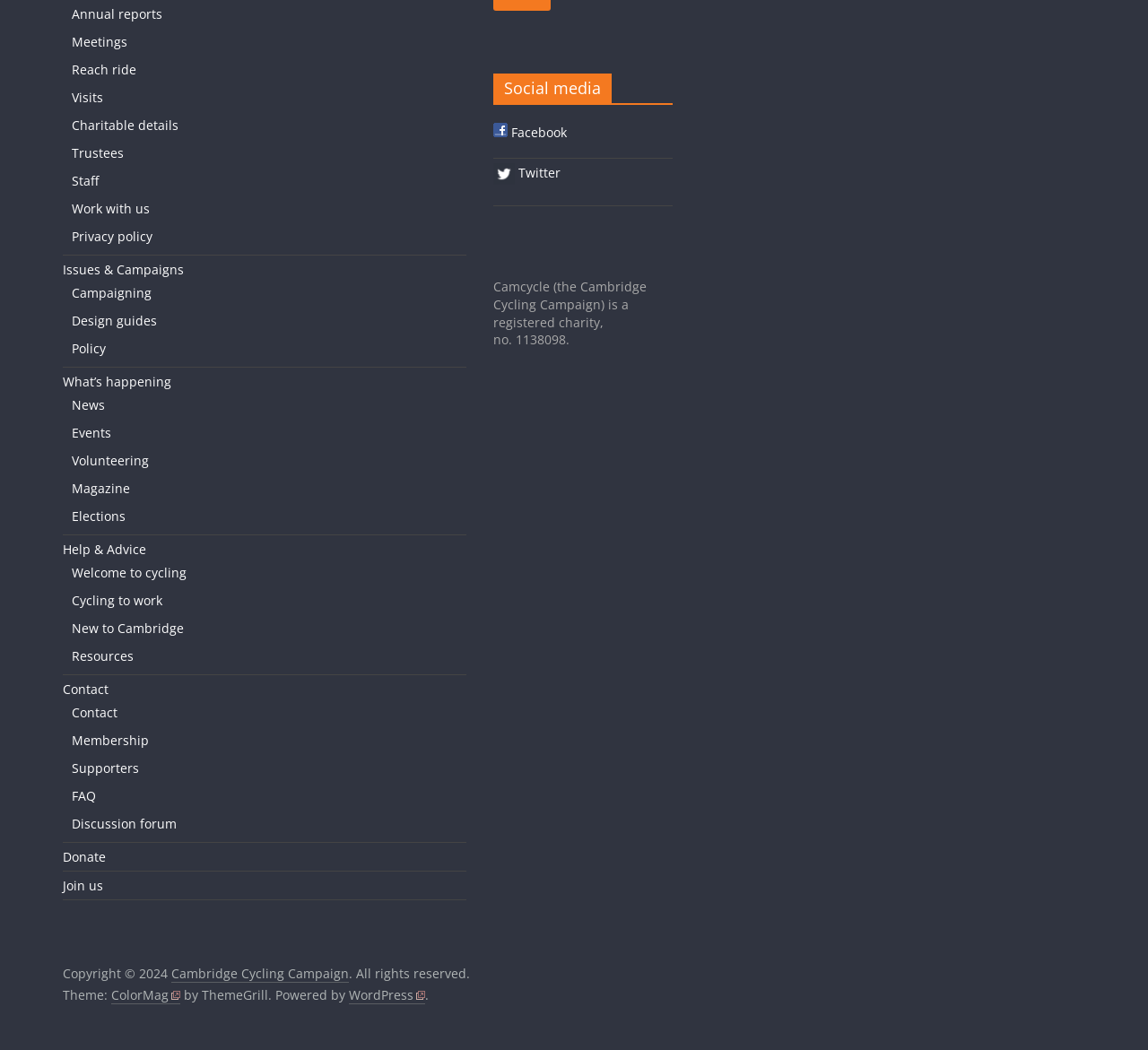What is the name of the theme used by the website?
Based on the image, provide your answer in one word or phrase.

ColorMag